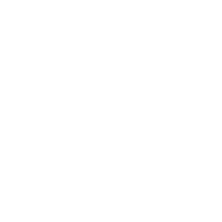Explain the details of the image comprehensively.

The image features a graphical representation of a "Supplier" icon, commonly used in business and ecommerce contexts to indicate a supplier's profile or listings. This icon typically symbolizes the relationship between buyers and suppliers within a marketplace platform. It may appear alongside various features related to product sourcing, trade assurances, or supplier support, emphasizing the importance of supplier information in facilitating successful transactions.